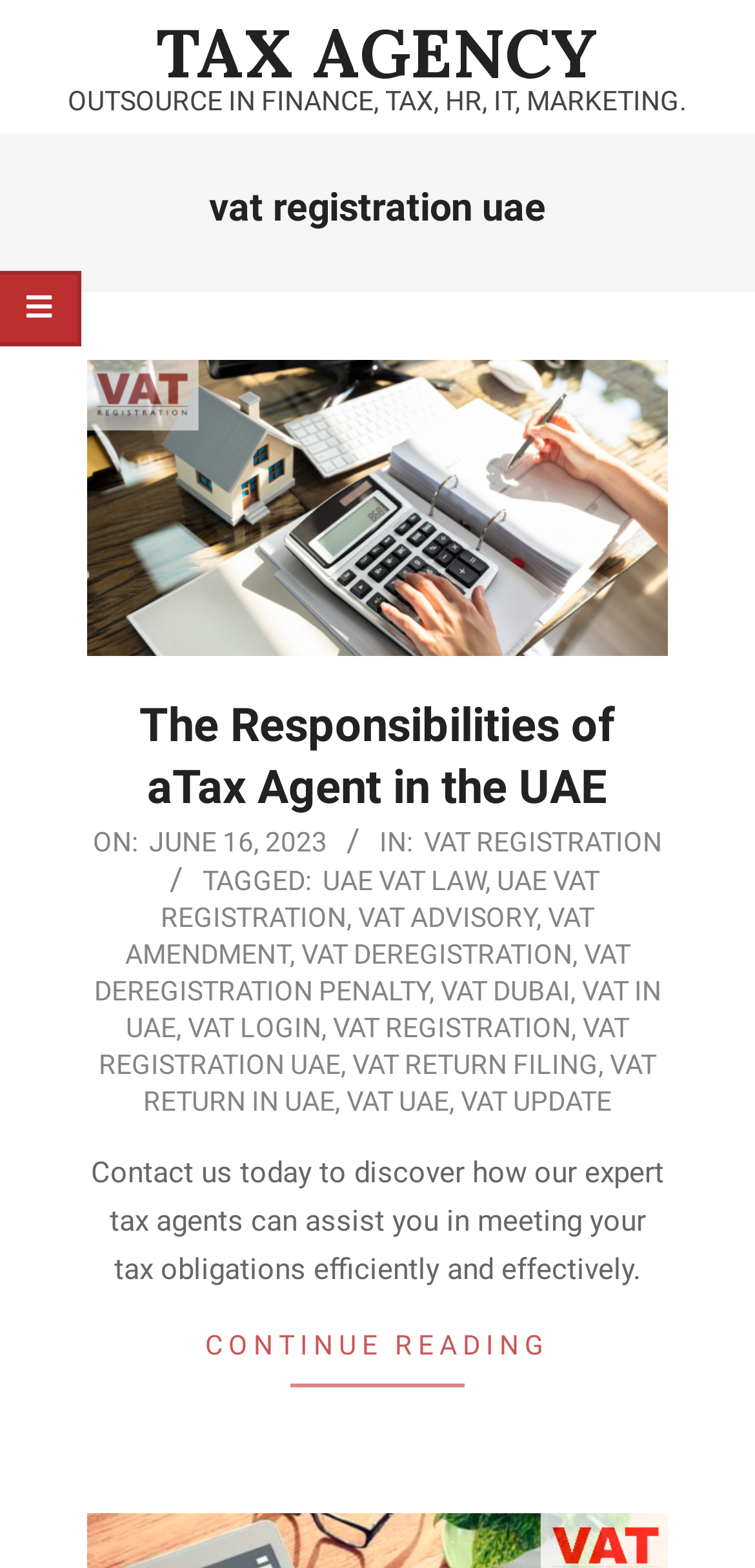Please identify the bounding box coordinates of the clickable element to fulfill the following instruction: "Learn about The Responsibilities of a Tax Agent in the UAE". The coordinates should be four float numbers between 0 and 1, i.e., [left, top, right, bottom].

[0.185, 0.446, 0.815, 0.52]